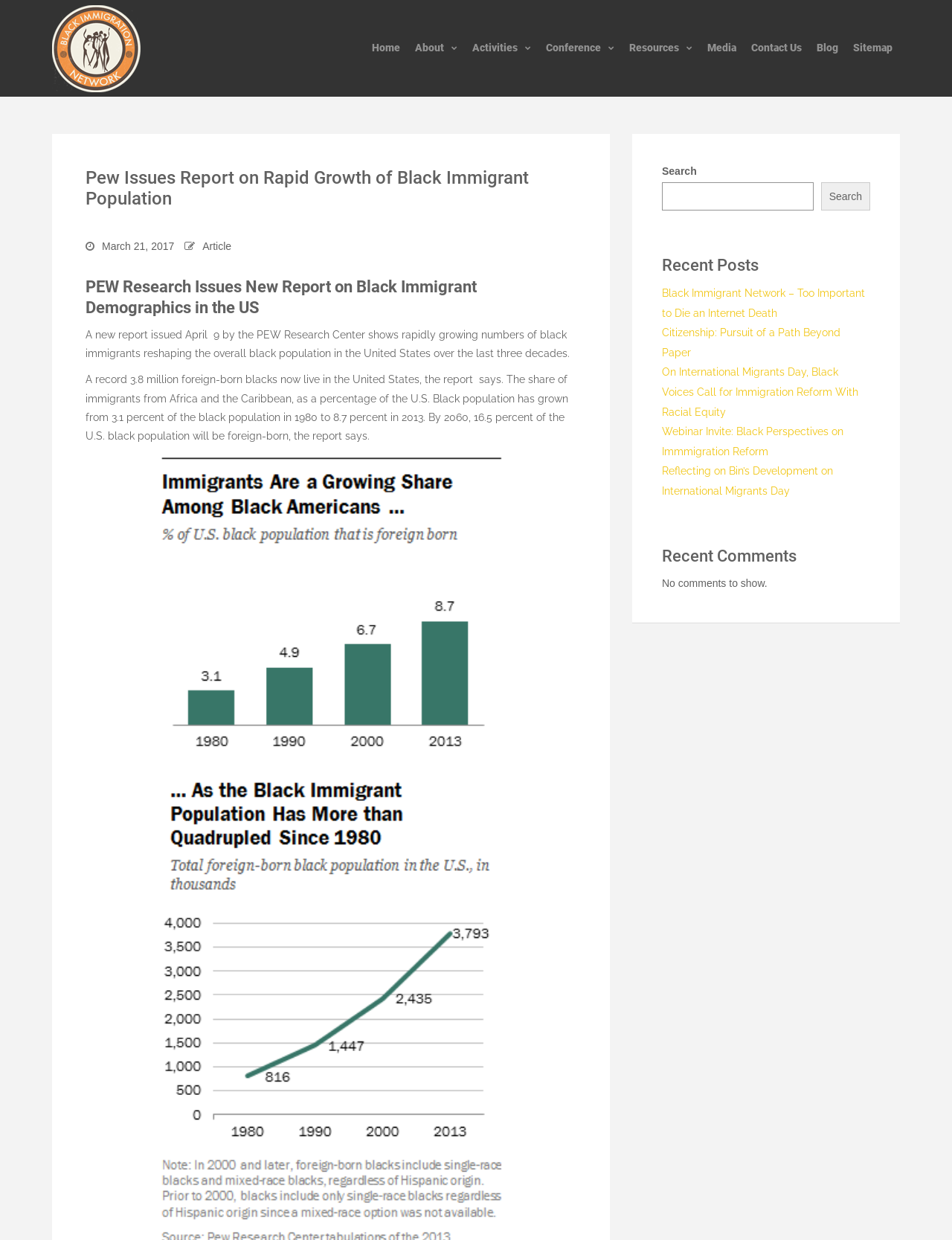Show the bounding box coordinates of the element that should be clicked to complete the task: "Click the logo".

[0.055, 0.033, 0.148, 0.043]